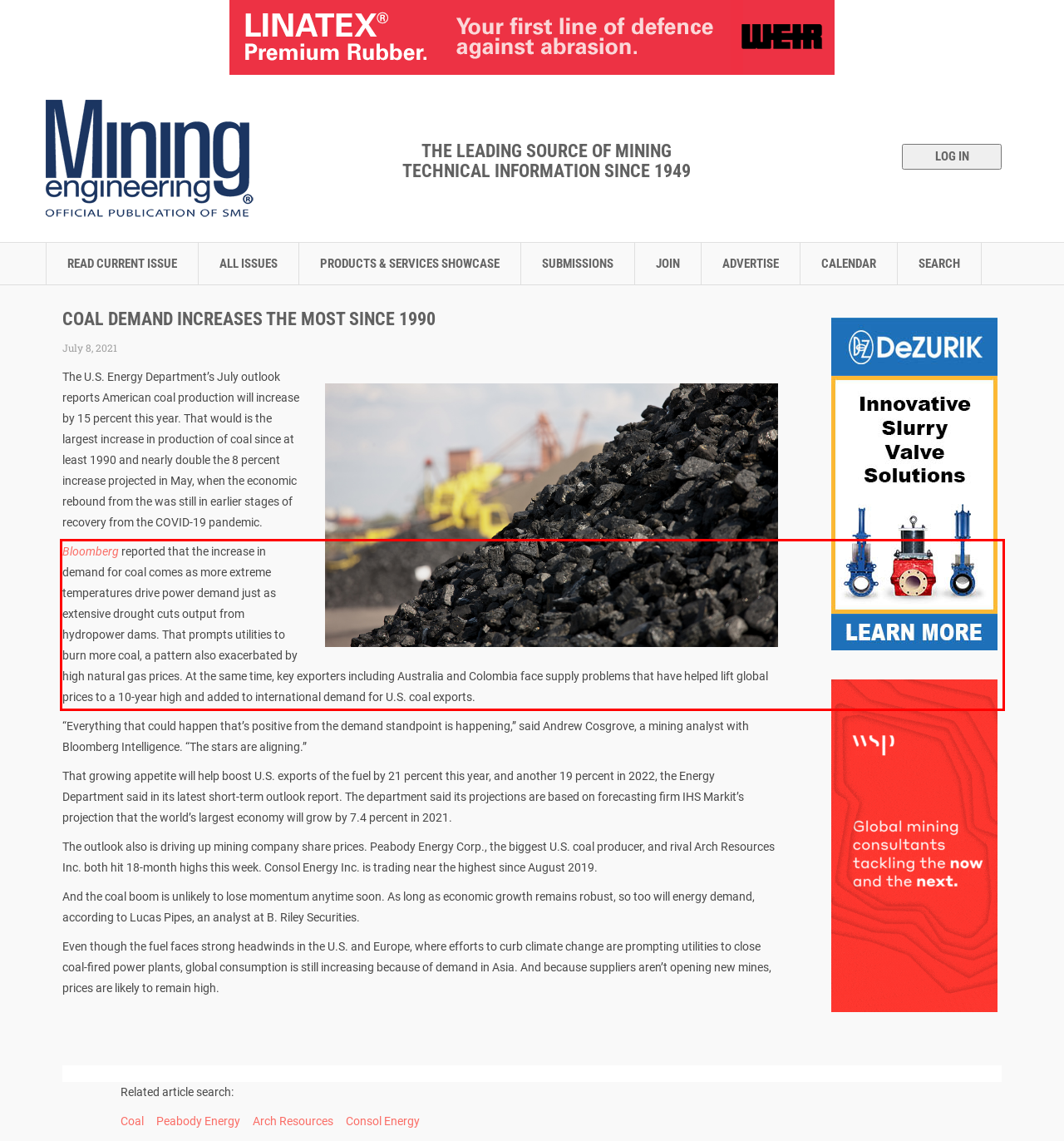There is a UI element on the webpage screenshot marked by a red bounding box. Extract and generate the text content from within this red box.

Bloomberg reported that the increase in demand for coal comes as more extreme temperatures drive power demand just as extensive drought cuts output from hydropower dams. That prompts utilities to burn more coal, a pattern also exacerbated by high natural gas prices. At the same time, key exporters including Australia and Colombia face supply problems that have helped lift global prices to a 10-year high and added to international demand for U.S. coal exports.